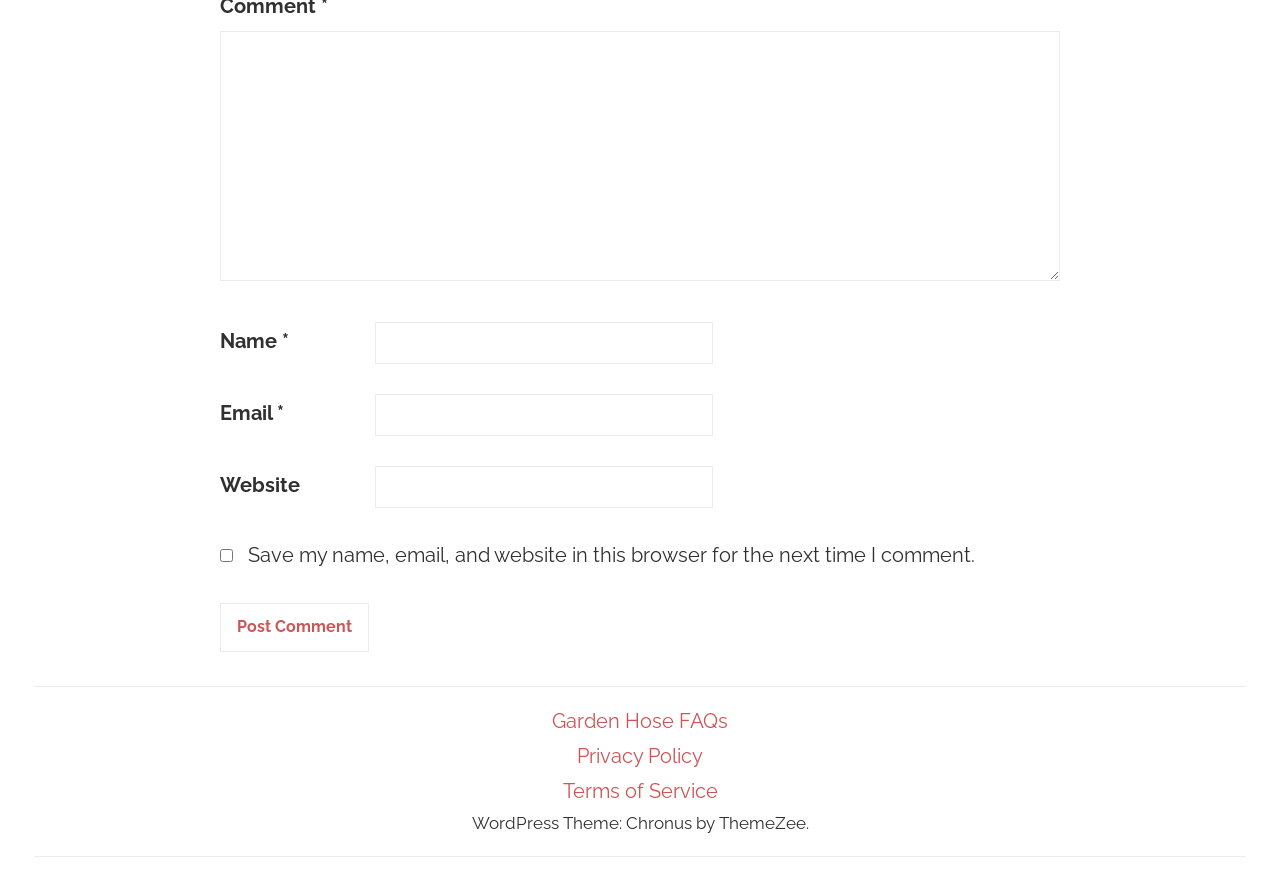Please determine the bounding box coordinates of the element to click in order to execute the following instruction: "Type your name". The coordinates should be four float numbers between 0 and 1, specified as [left, top, right, bottom].

[0.293, 0.361, 0.557, 0.409]